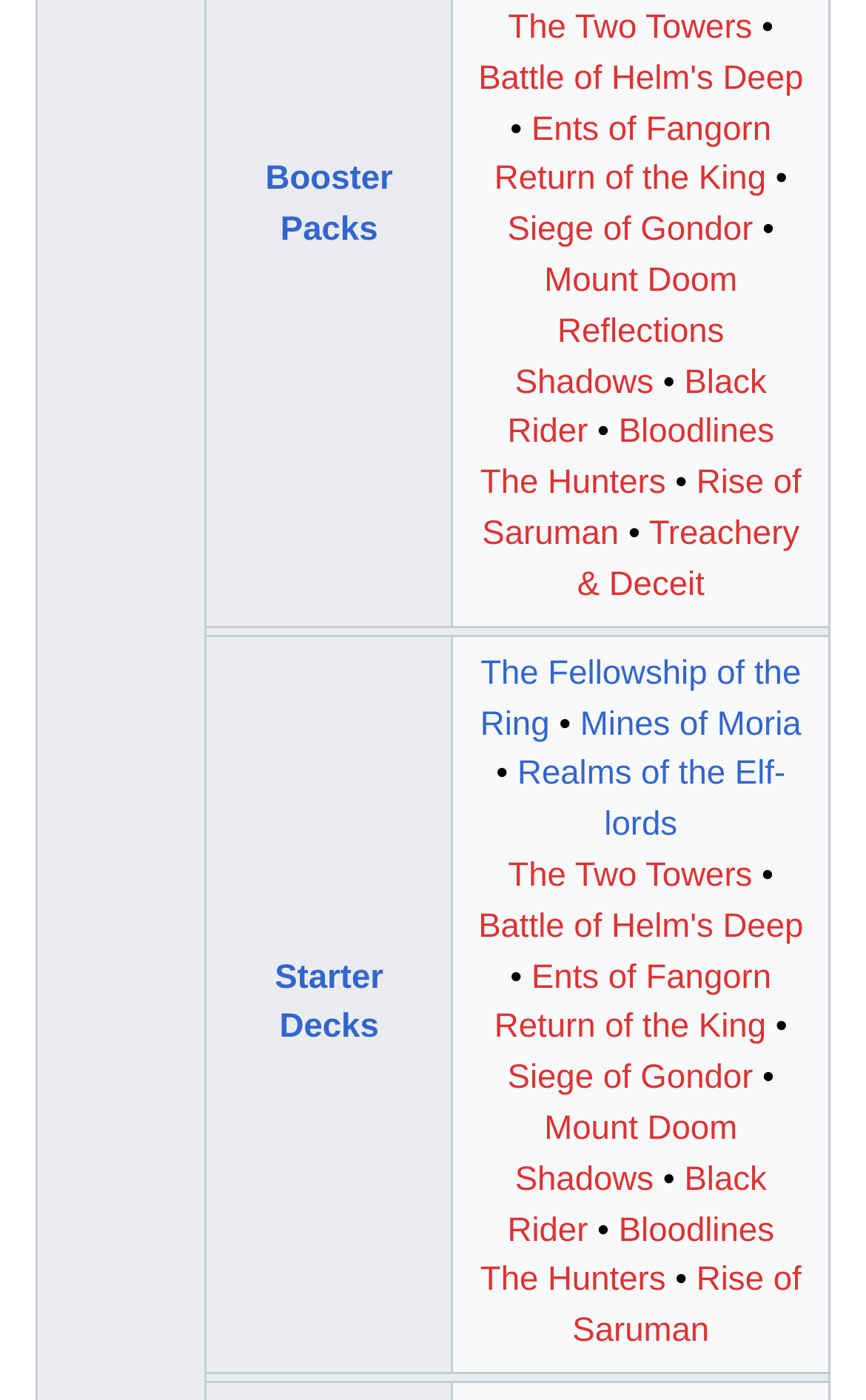Pinpoint the bounding box coordinates of the clickable area necessary to execute the following instruction: "Go to the previous chapter". The coordinates should be given as four float numbers between 0 and 1, namely [left, top, right, bottom].

None